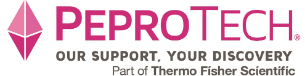Refer to the image and provide a thorough answer to this question:
What is the name of the recognized leader in the field of scientific research and biotechnology that PeproTech is part of?

The logo indicates that PeproTech is part of Thermo Fisher Scientific, a recognized leader in the field of scientific research and biotechnology, highlighting its affiliation and commitment to quality and innovation in the life sciences industry.